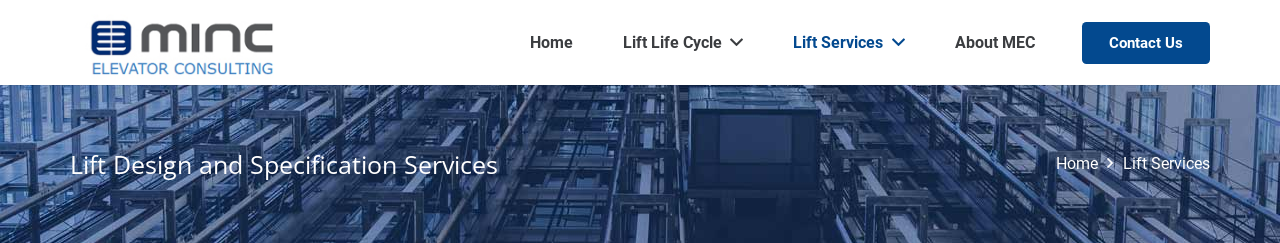What is the purpose of Minc Elevator Consulting's services?
Give a single word or phrase answer based on the content of the image.

Enhance lift performance